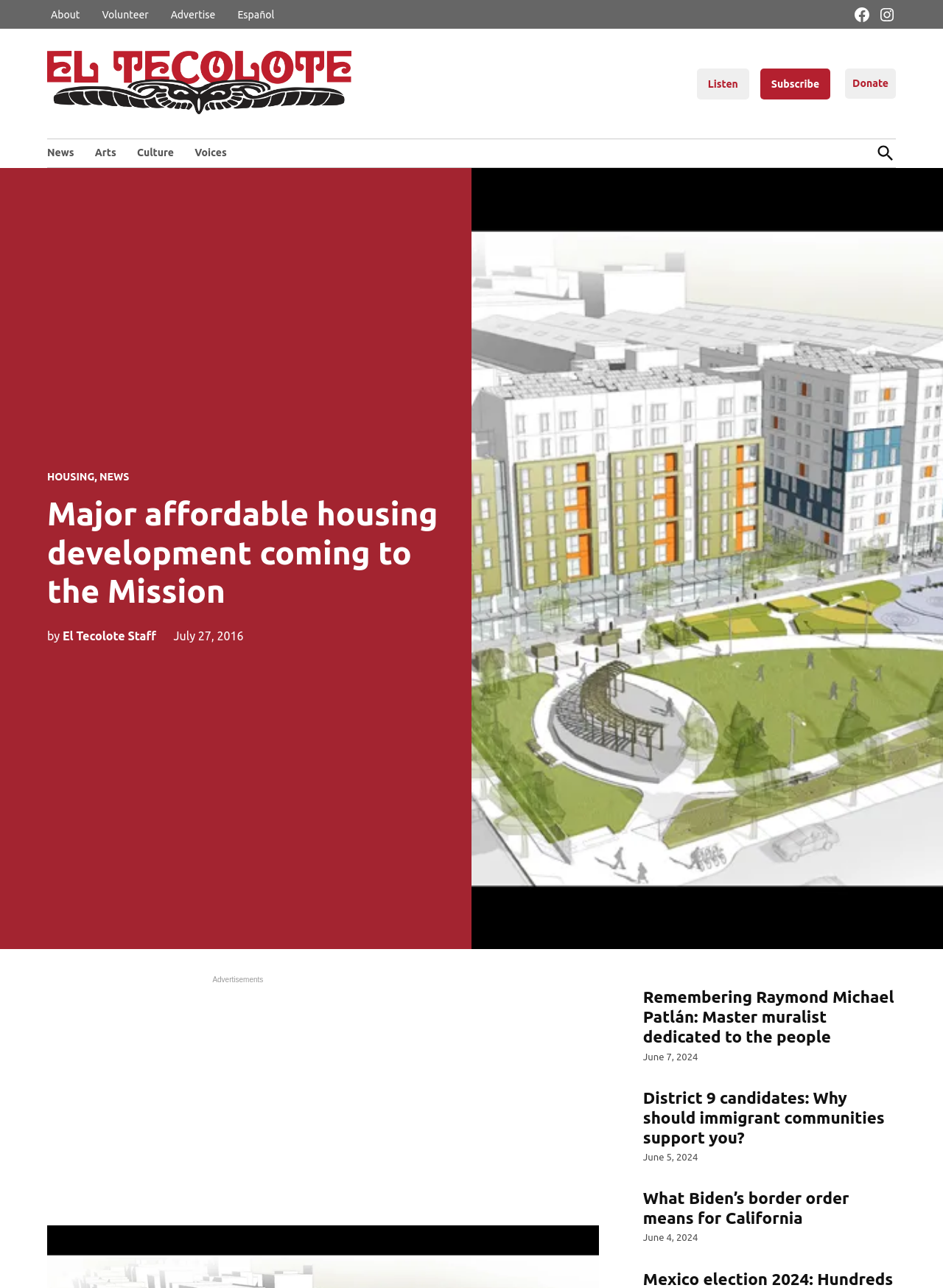Can you find and generate the webpage's heading?

Major affordable housing development coming to the Mission